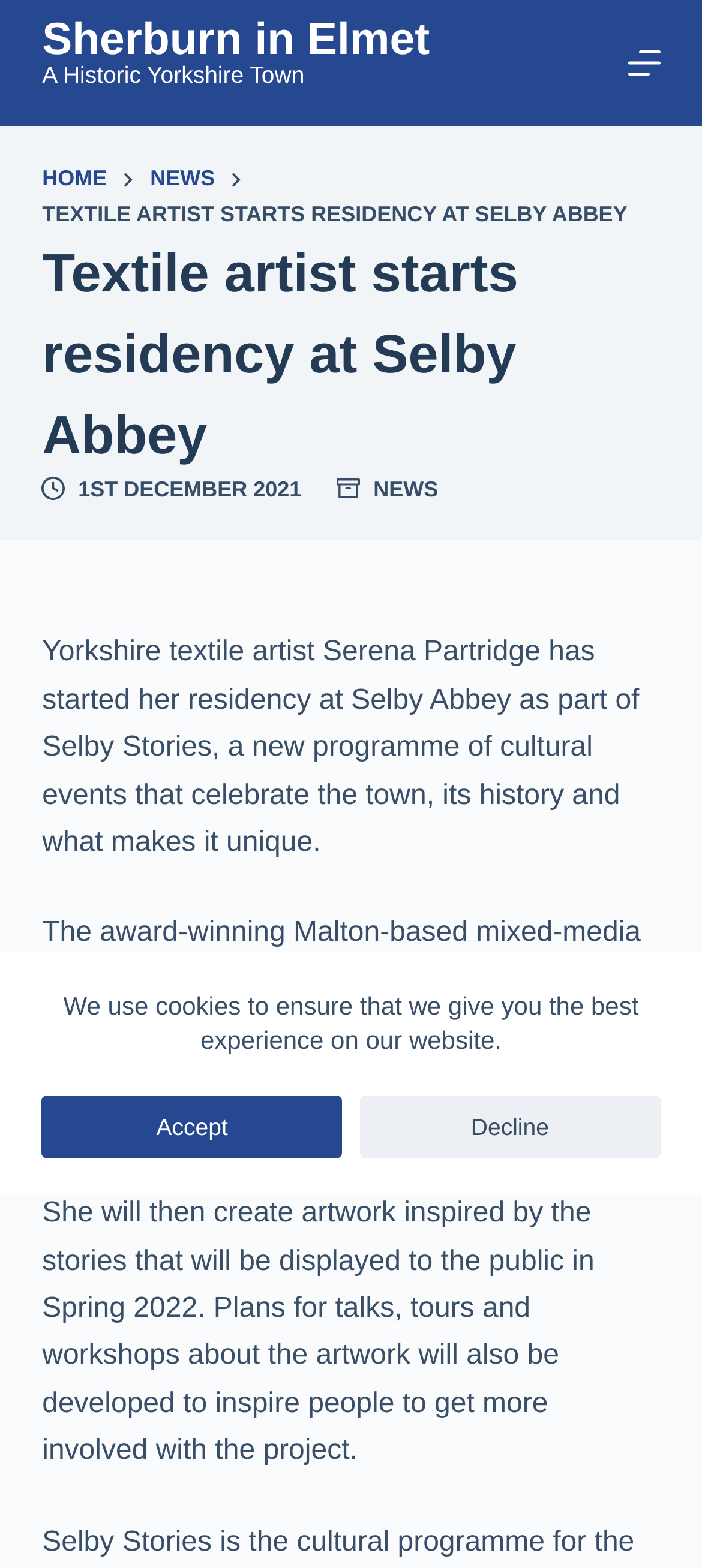Analyze and describe the webpage in a detailed narrative.

The webpage is about Yorkshire textile artist Serena Partridge's residency at Selby Abbey as part of Selby Stories, a cultural event program. At the top left of the page, there is a link to skip to the content. Below it, there is a notification about the use of cookies on the website, accompanied by two buttons, "Accept" and "Decline", positioned side by side.

On the top right, there is a link to "Sherburn in Elmet", a historic Yorkshire town, followed by a brief description of the town. Next to it, there is a button to open an off-canvas menu.

The main content of the page is divided into sections. The first section has a header with links to "HOME" and "NEWS" on the left, and a heading that reads "Textile artist starts residency at Selby Abbey" on the right. Below the heading, there is an image, followed by a time stamp indicating the date "1ST DECEMBER 2021". Another image and a link to "NEWS" are positioned next to each other.

The main article starts below these elements, with a paragraph describing Serena Partridge's residency at Selby Abbey, followed by two more paragraphs detailing her plans to create artwork inspired by the stories she gathers during her residency. The text is arranged in a single column, with no images or other elements interrupting the flow of the text.